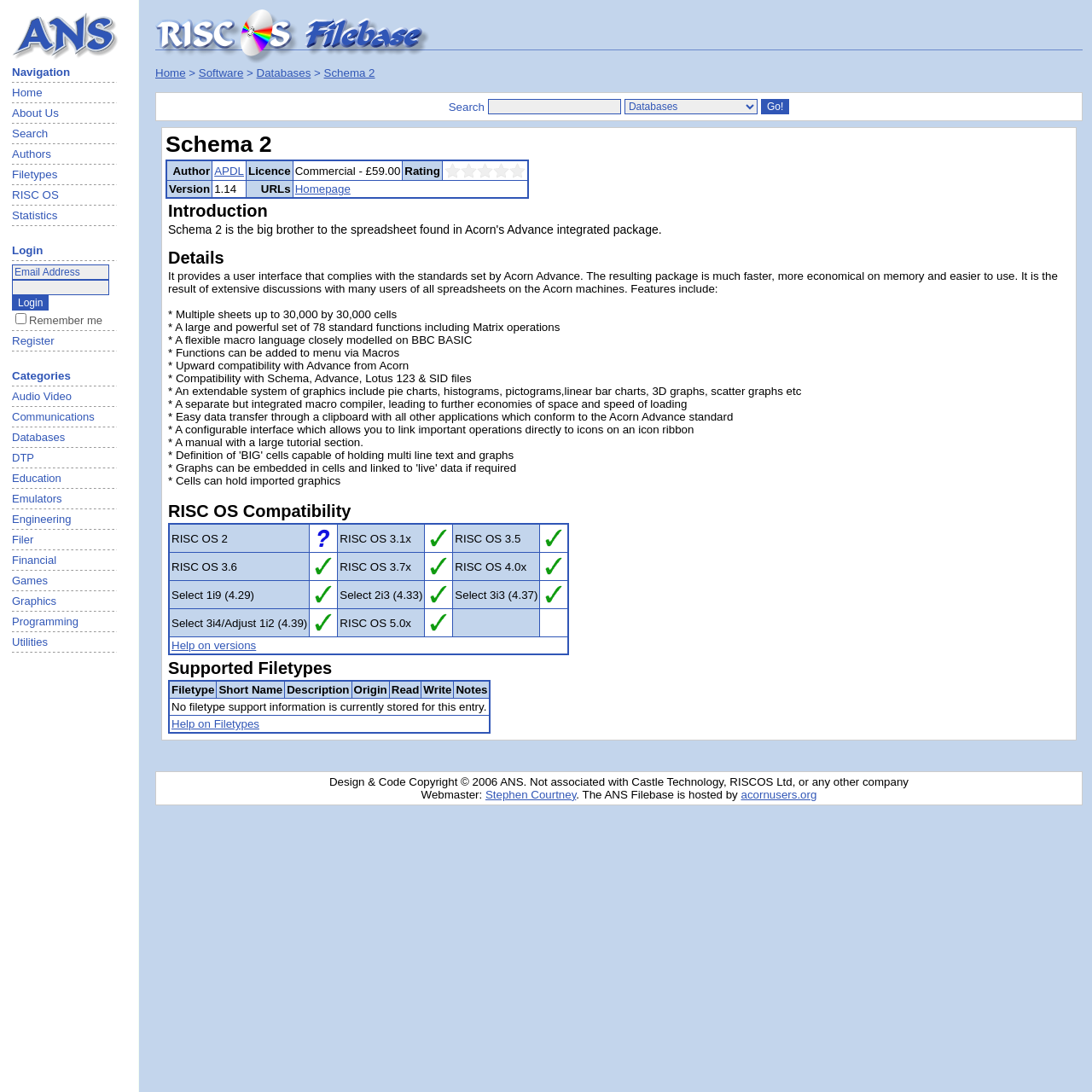Find and provide the bounding box coordinates for the UI element described with: "Software".

[0.182, 0.061, 0.223, 0.073]